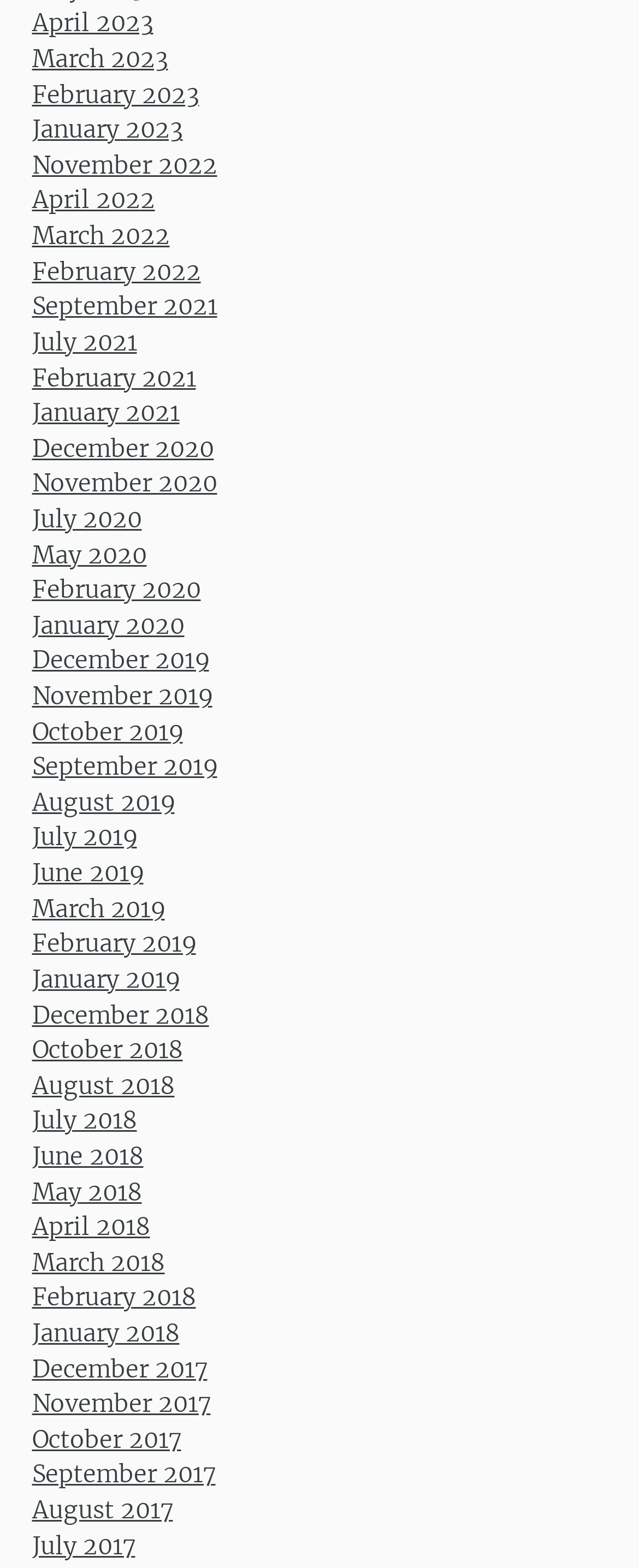How many links are available on this webpage?
Look at the image and respond with a one-word or short phrase answer.

923